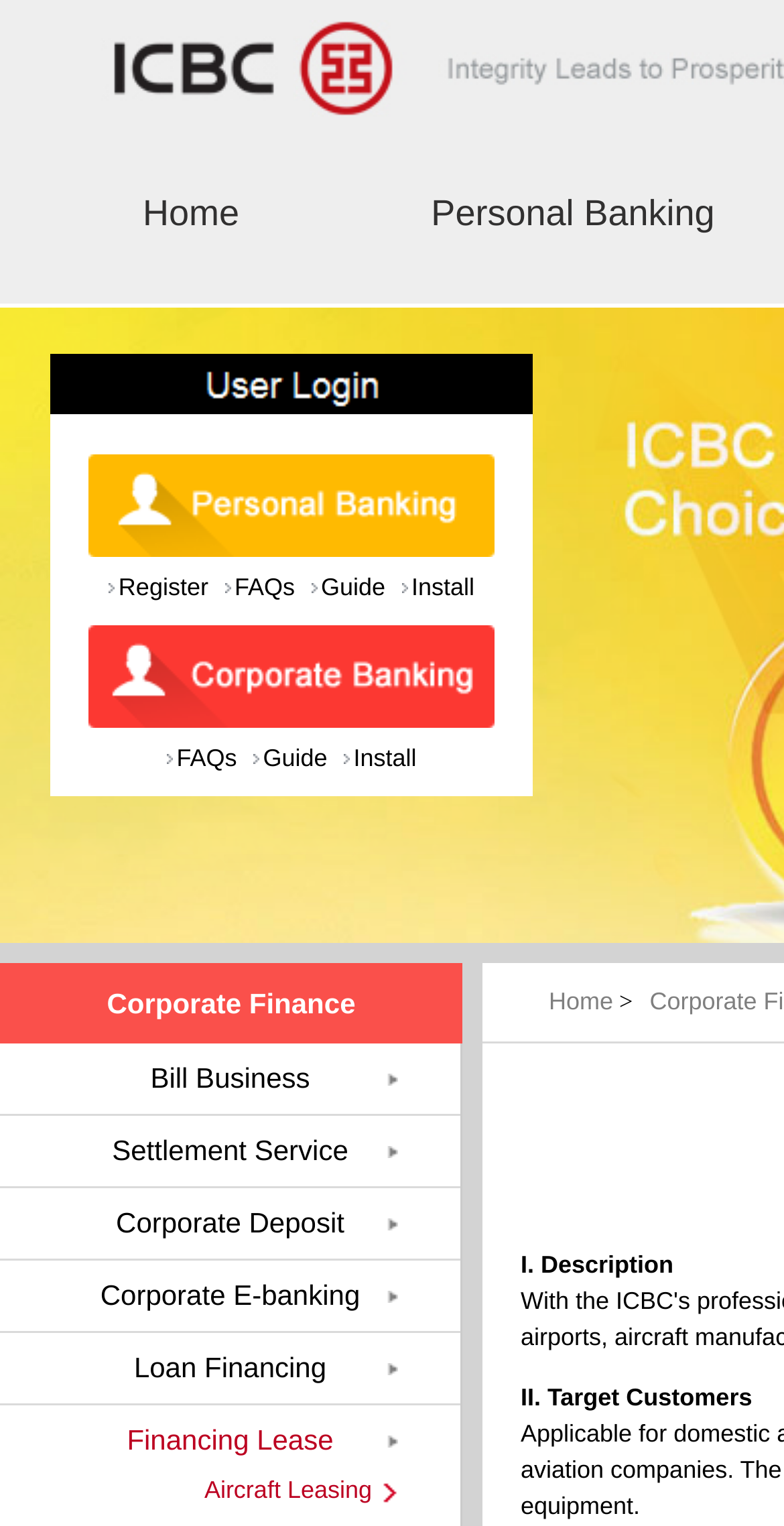Please predict the bounding box coordinates of the element's region where a click is necessary to complete the following instruction: "go to home page". The coordinates should be represented by four float numbers between 0 and 1, i.e., [left, top, right, bottom].

[0.0, 0.107, 0.487, 0.174]